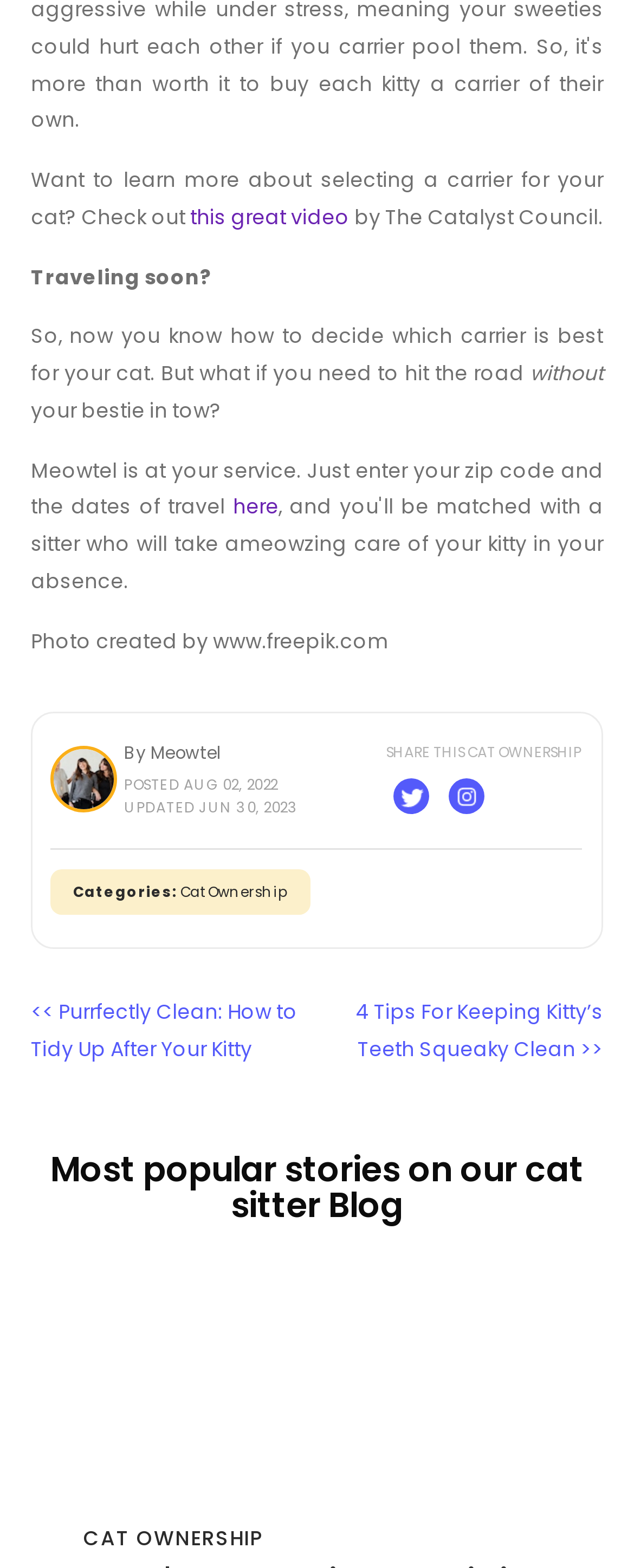Identify the bounding box for the UI element specified in this description: "this great video". The coordinates must be four float numbers between 0 and 1, formatted as [left, top, right, bottom].

[0.3, 0.129, 0.551, 0.147]